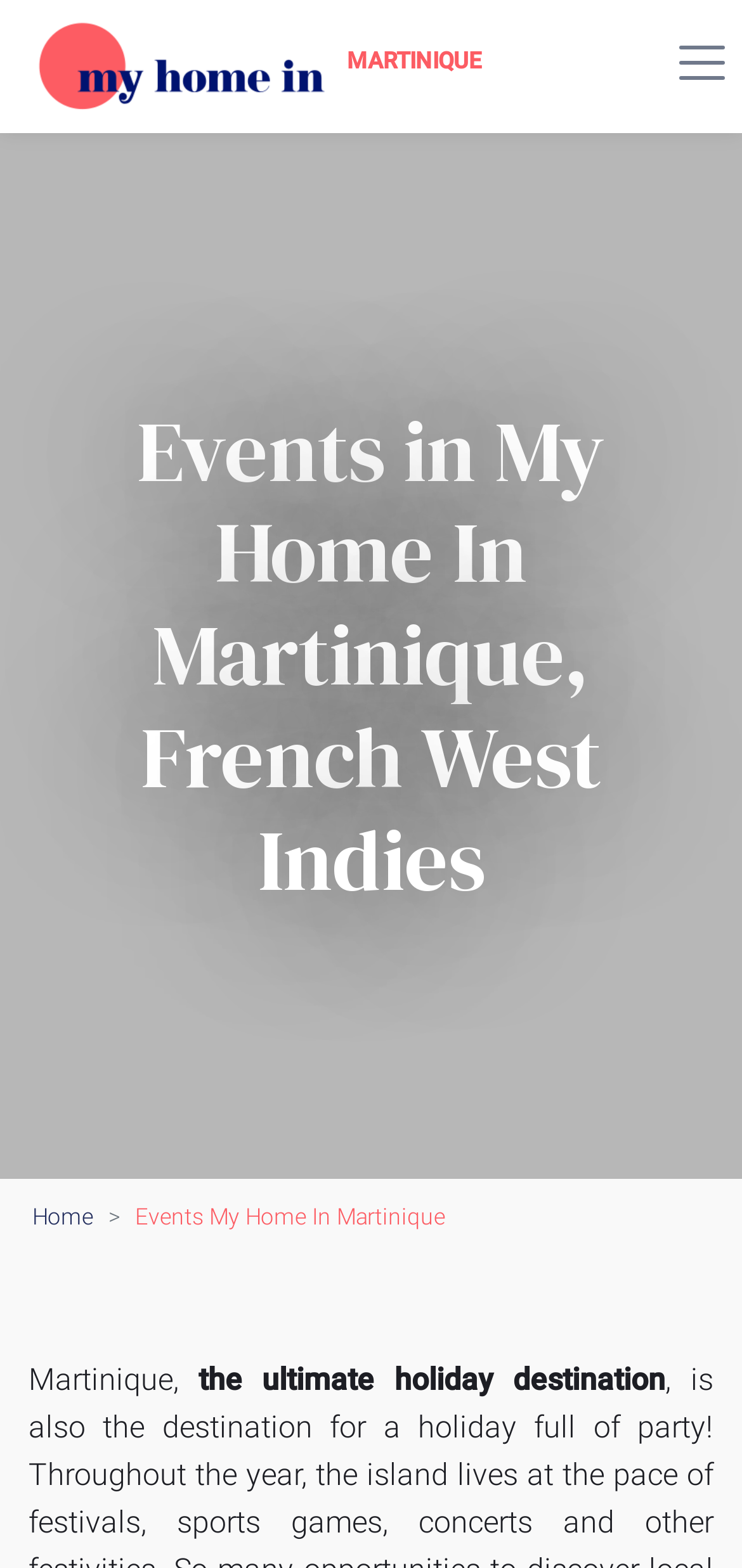What is the name of the holiday destination?
Give a detailed explanation using the information visible in the image.

The answer can be found in the StaticText element 'Martinique,' at coordinates [0.038, 0.868, 0.268, 0.891]. It is mentioned as the ultimate holiday destination.